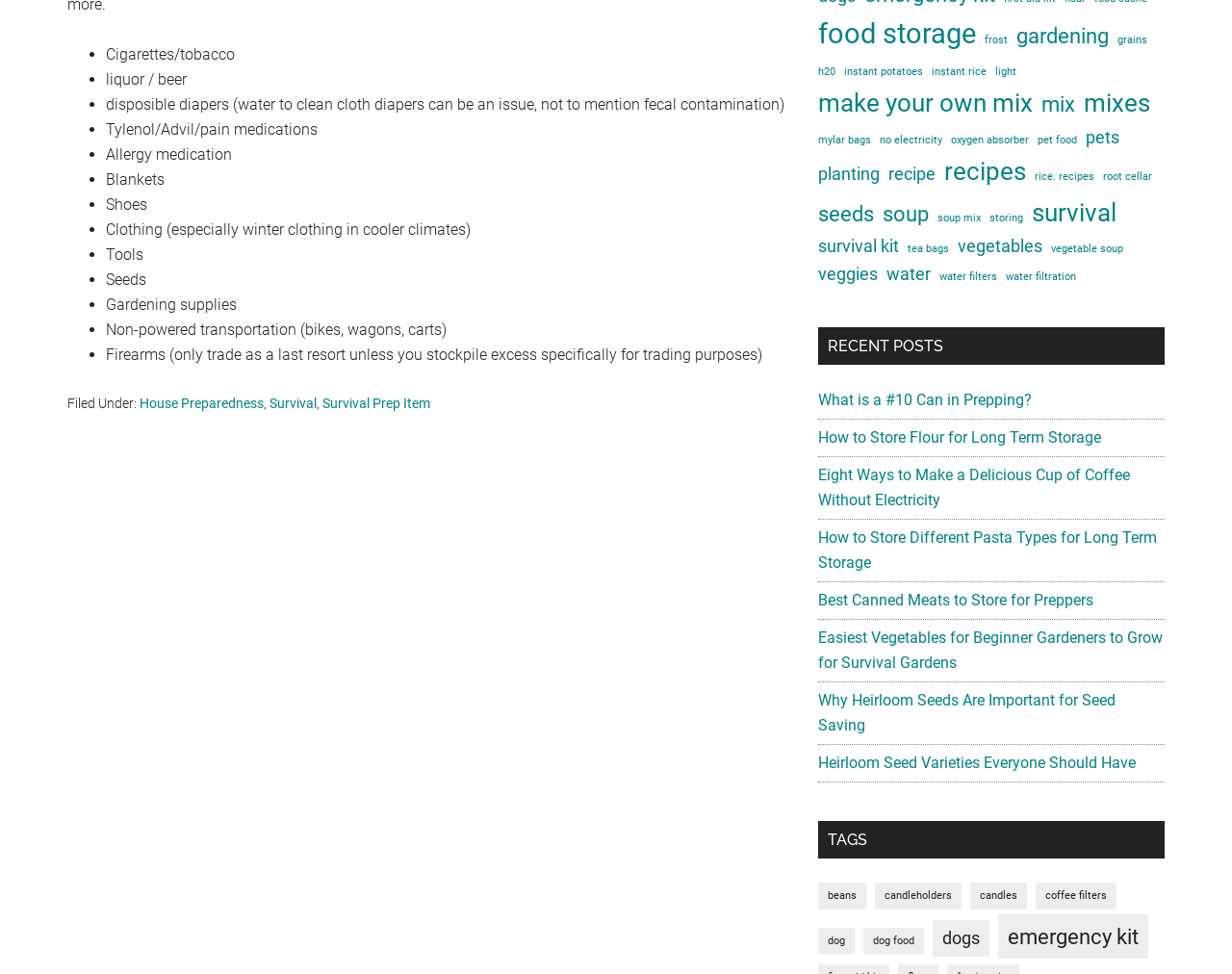Using the provided element description, identify the bounding box coordinates as (top-left x, top-left y, bottom-right x, bottom-right y). Ensure all values are between 0 and 1. Description: survival

[0.838, 0.197, 0.906, 0.24]